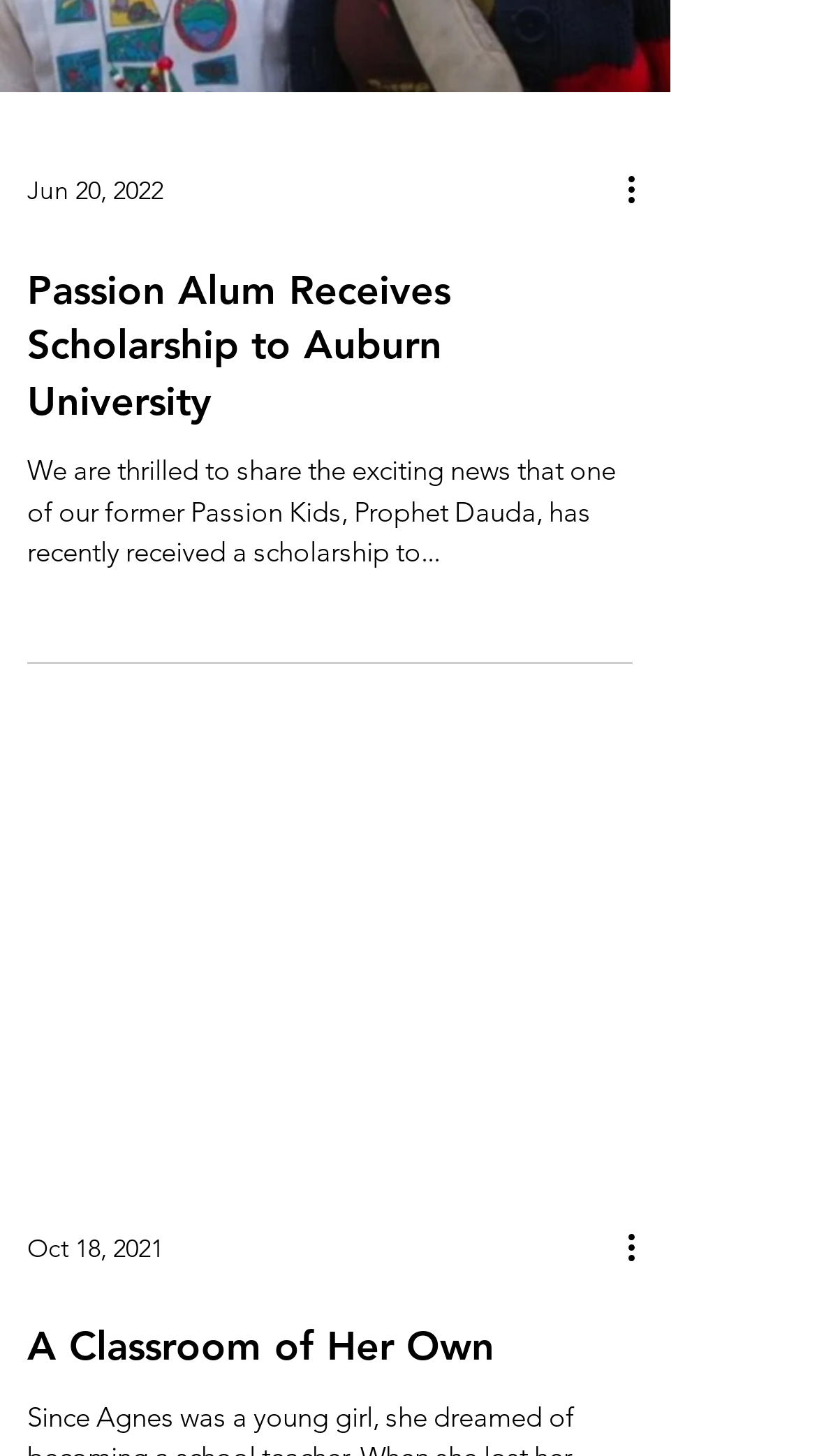Identify the bounding box of the UI element described as follows: "aria-label="More actions"". Provide the coordinates as four float numbers in the range of 0 to 1 [left, top, right, bottom].

[0.759, 0.839, 0.821, 0.874]